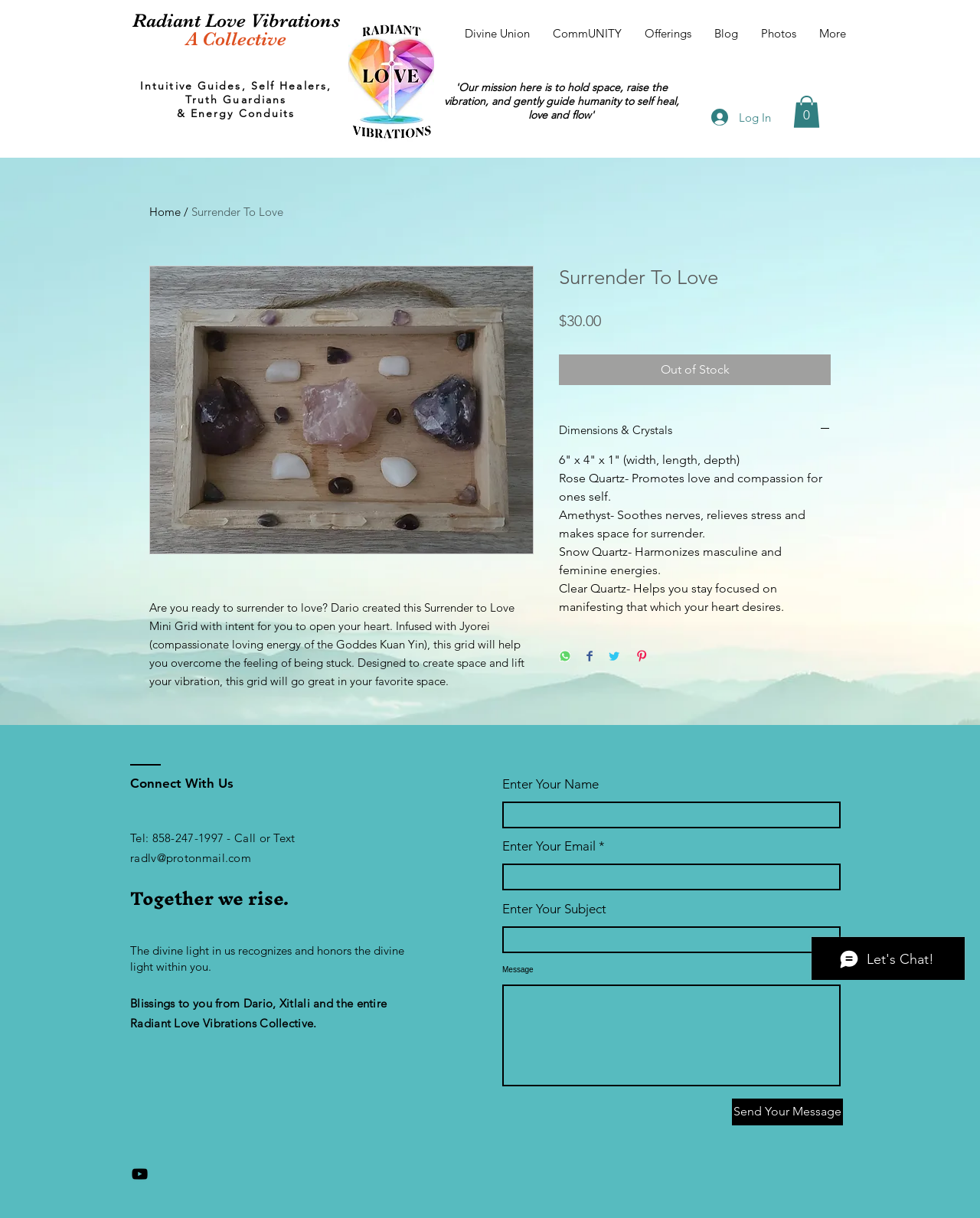Please determine the bounding box coordinates of the element to click on in order to accomplish the following task: "Enter your name in the text field". Ensure the coordinates are four float numbers ranging from 0 to 1, i.e., [left, top, right, bottom].

[0.512, 0.658, 0.858, 0.68]